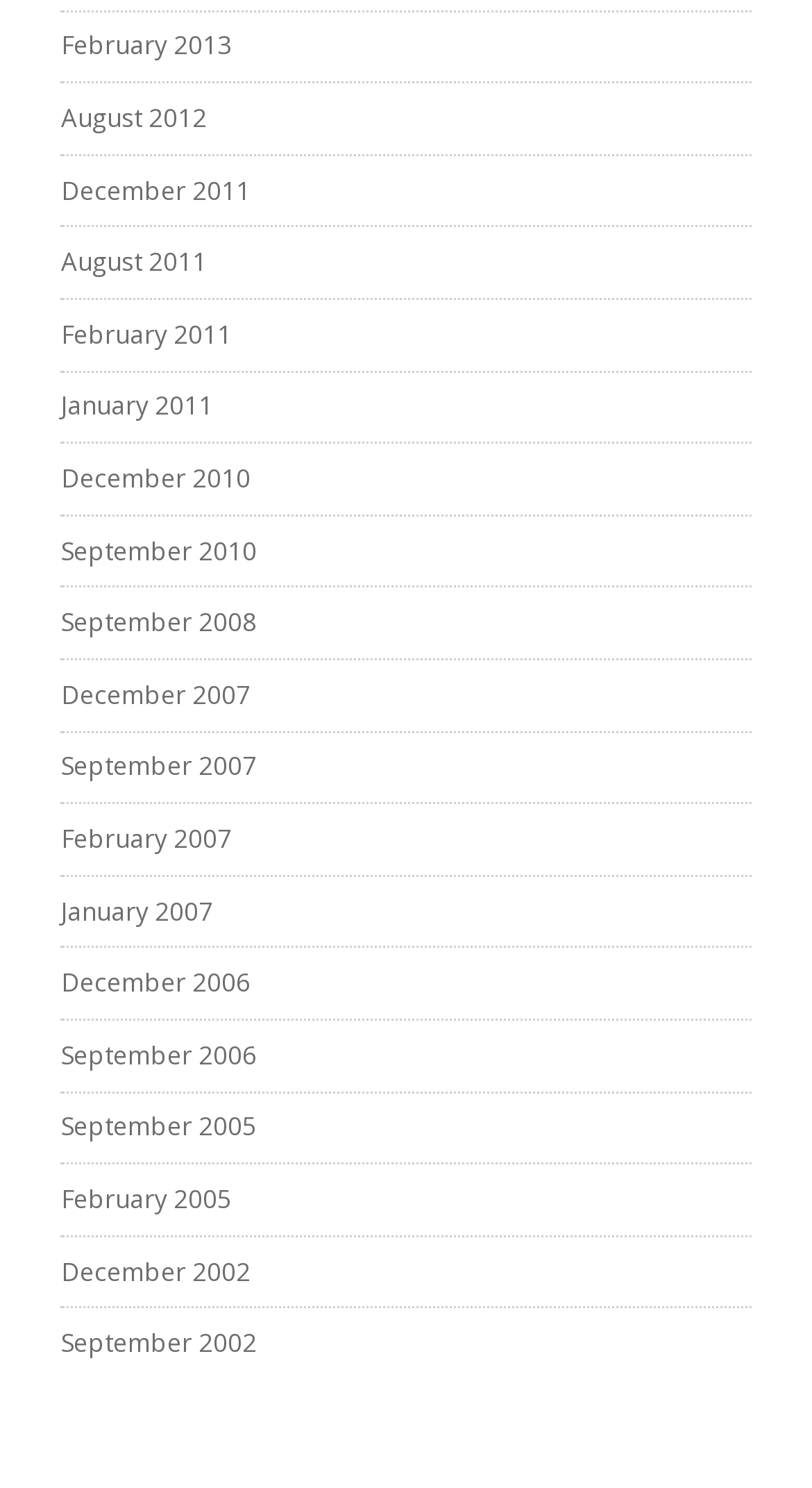Specify the bounding box coordinates of the element's area that should be clicked to execute the given instruction: "view August 2012". The coordinates should be four float numbers between 0 and 1, i.e., [left, top, right, bottom].

[0.075, 0.067, 0.254, 0.091]